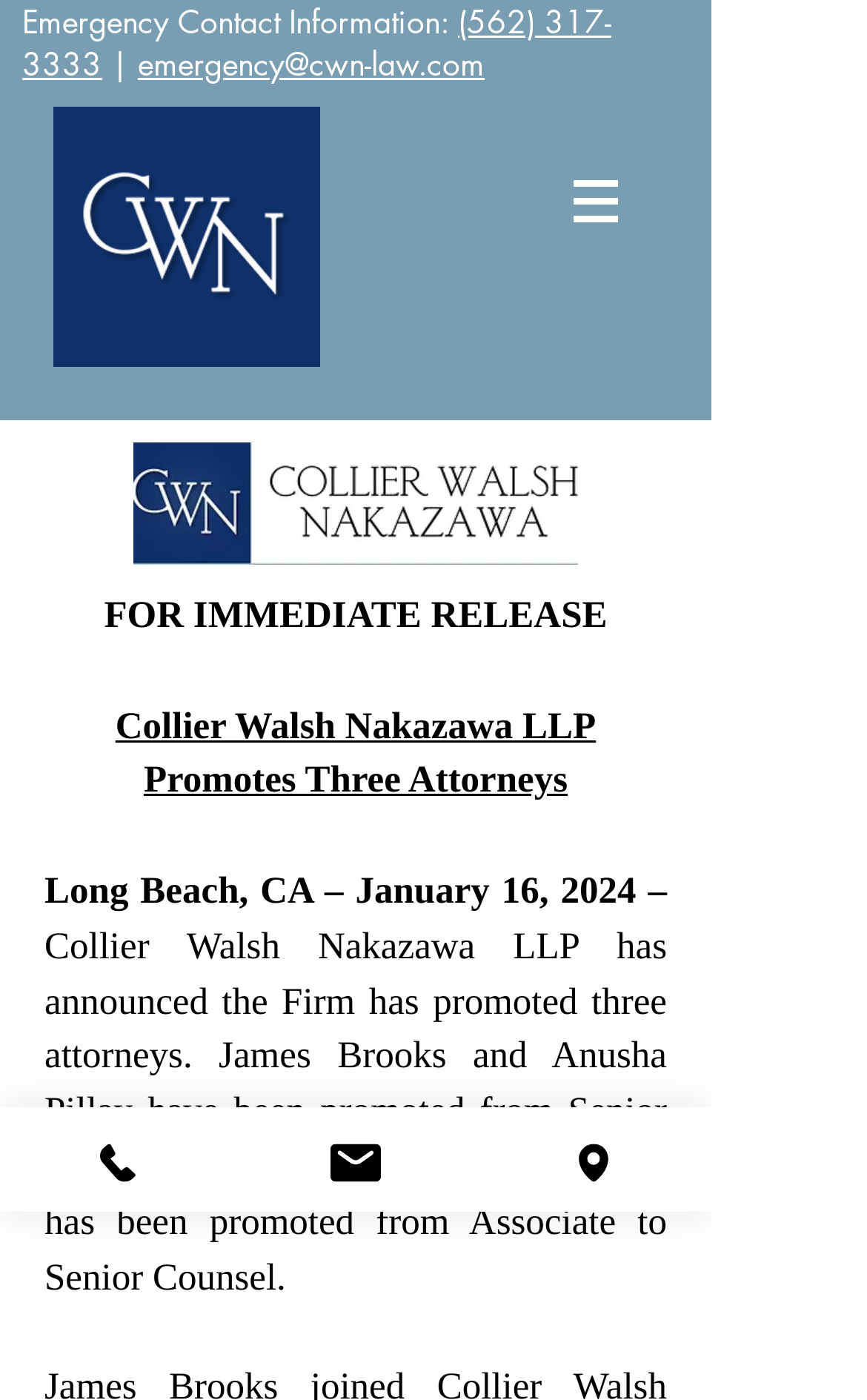Please give a concise answer to this question using a single word or phrase: 
What is the phone number for emergency contact?

(562) 317-3333